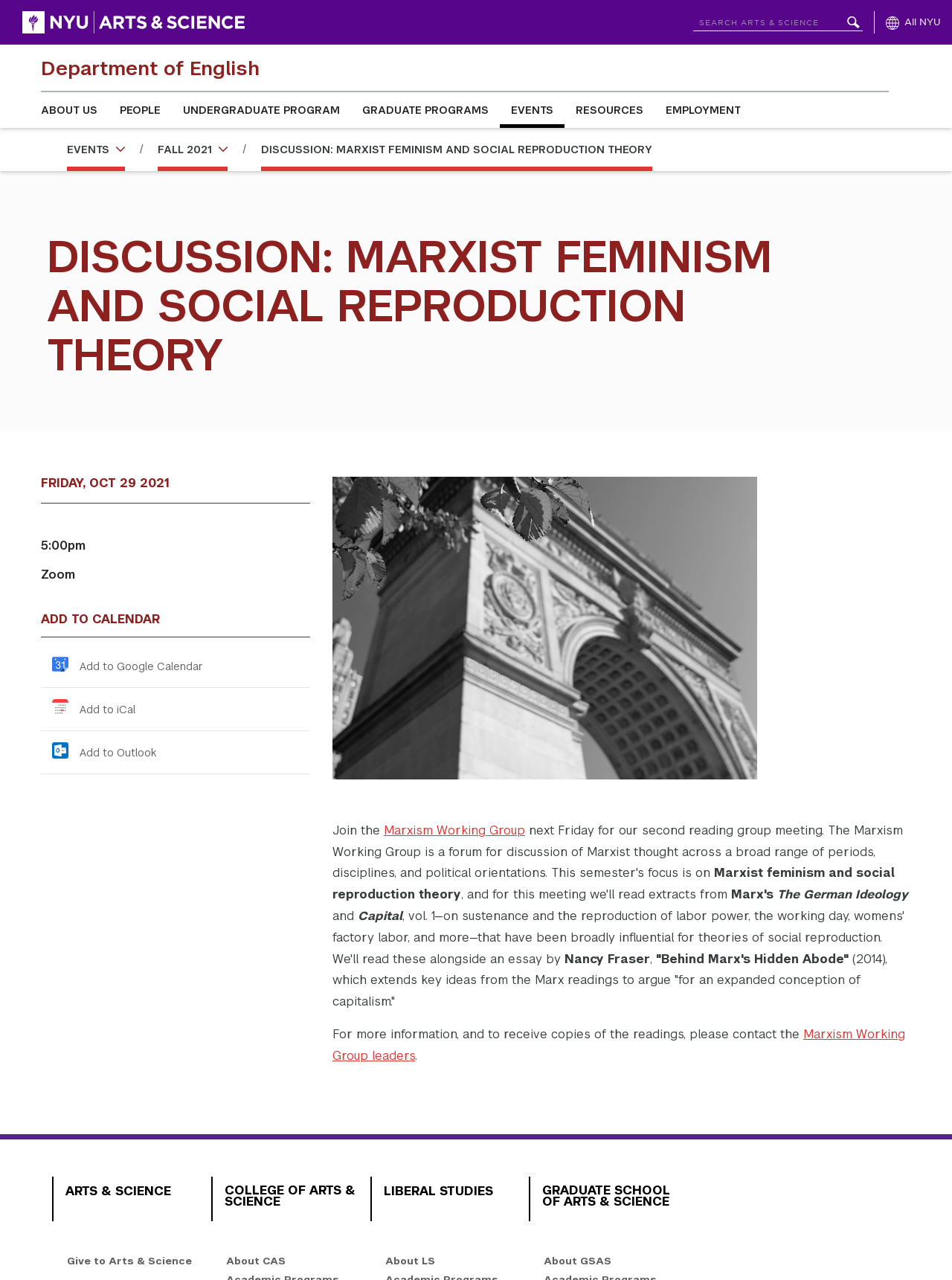Give a one-word or short phrase answer to this question: 
What is the time of the event?

5:00pm